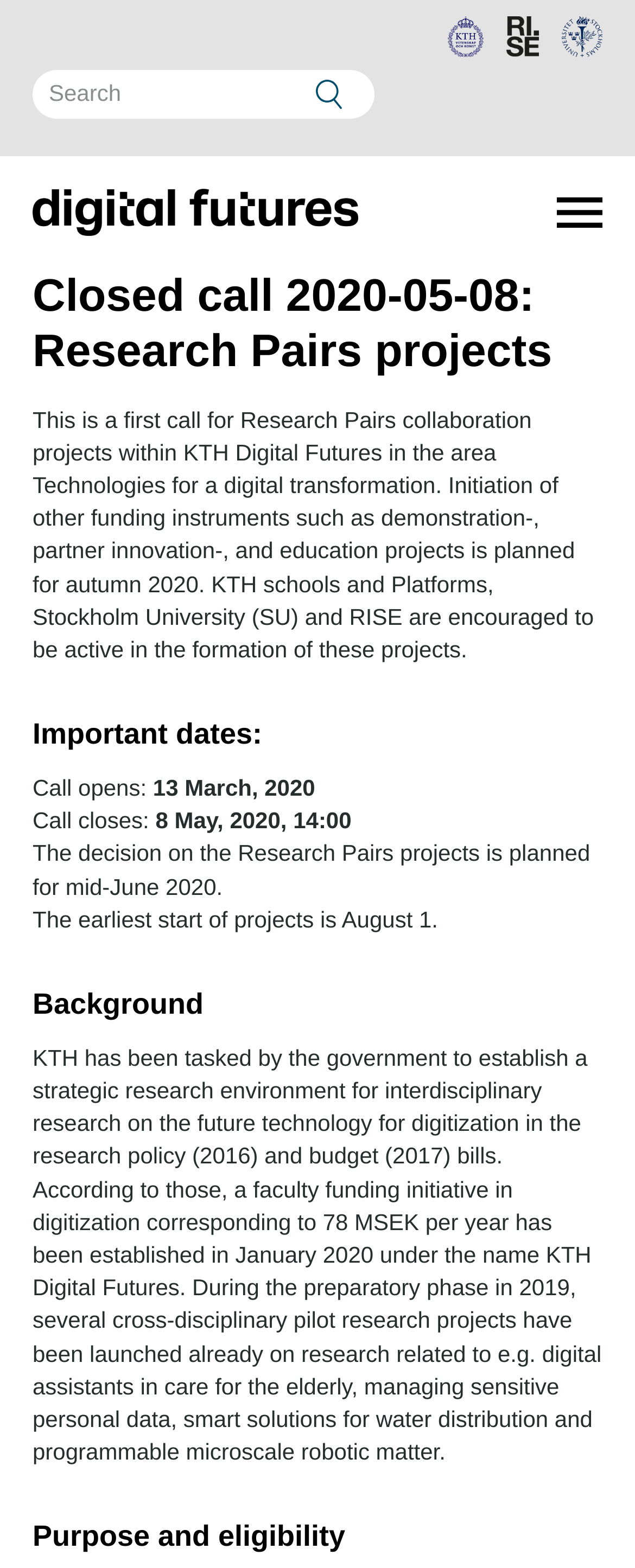How much funding is allocated for digitization research per year?
Refer to the screenshot and answer in one word or phrase.

78 MSEK